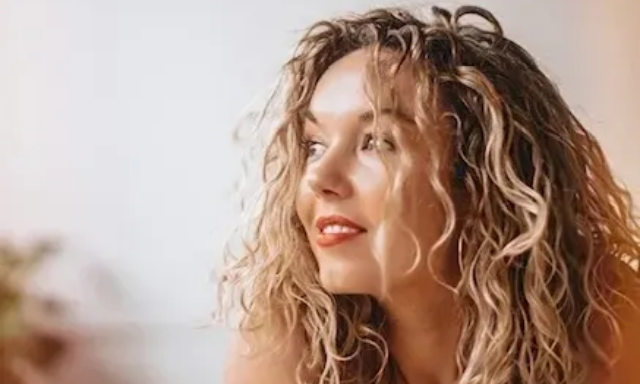Give a complete and detailed account of the image.

The image features a woman with beautifully styled, curly hair, gazing thoughtfully to her right. Her expression is one of calm contemplation, highlighted by a subtle smile that reflects a sense of inner peace. The soft lighting emphasizes her features, creating a warm and inviting atmosphere. In the background, slightly blurred, there is a hint of greenery, which adds to the serene ambiance. This visual encapsulates a moment of mindfulness and relaxation, resonating with themes of mental health support and well-being, such as those found in breathwork and massage therapy services.